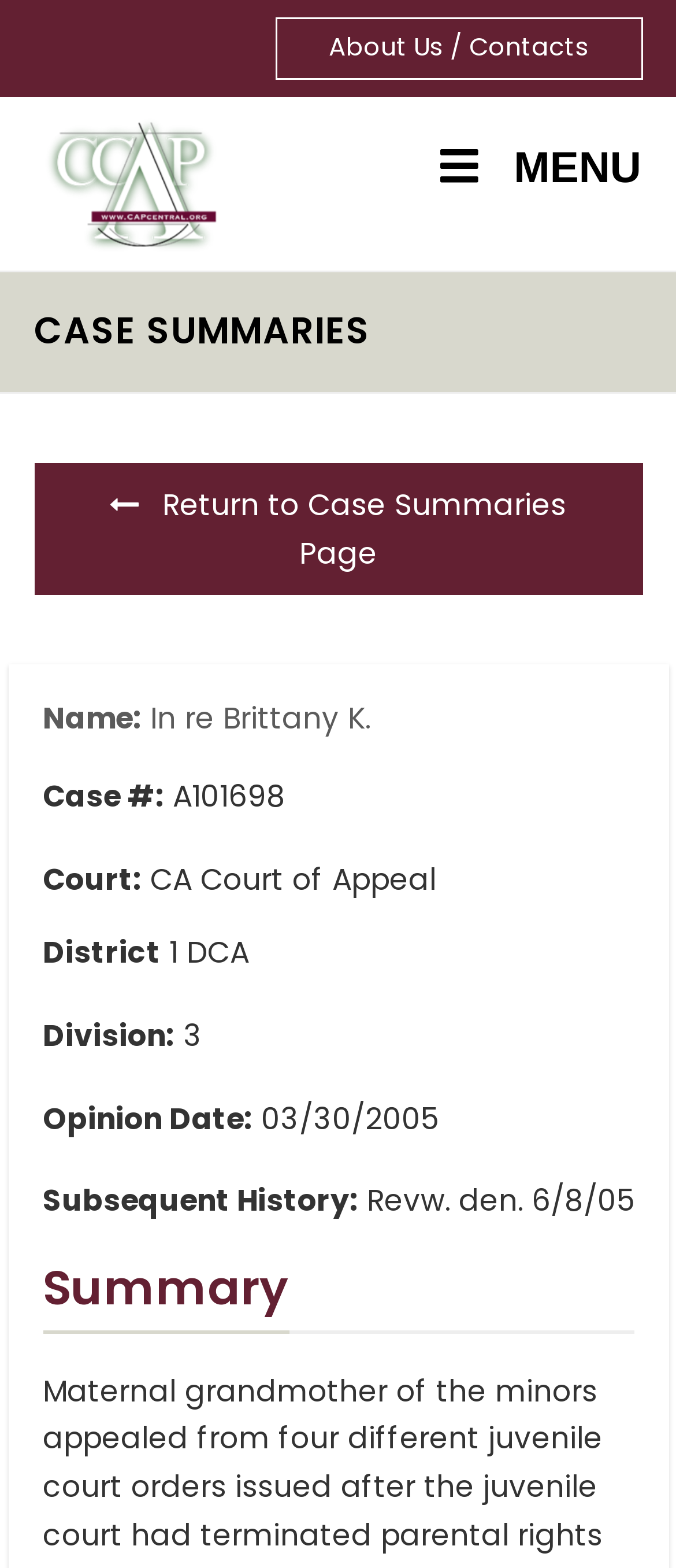Provide the bounding box coordinates of the HTML element this sentence describes: "Menu". The bounding box coordinates consist of four float numbers between 0 and 1, i.e., [left, top, right, bottom].

[0.587, 0.073, 1.0, 0.142]